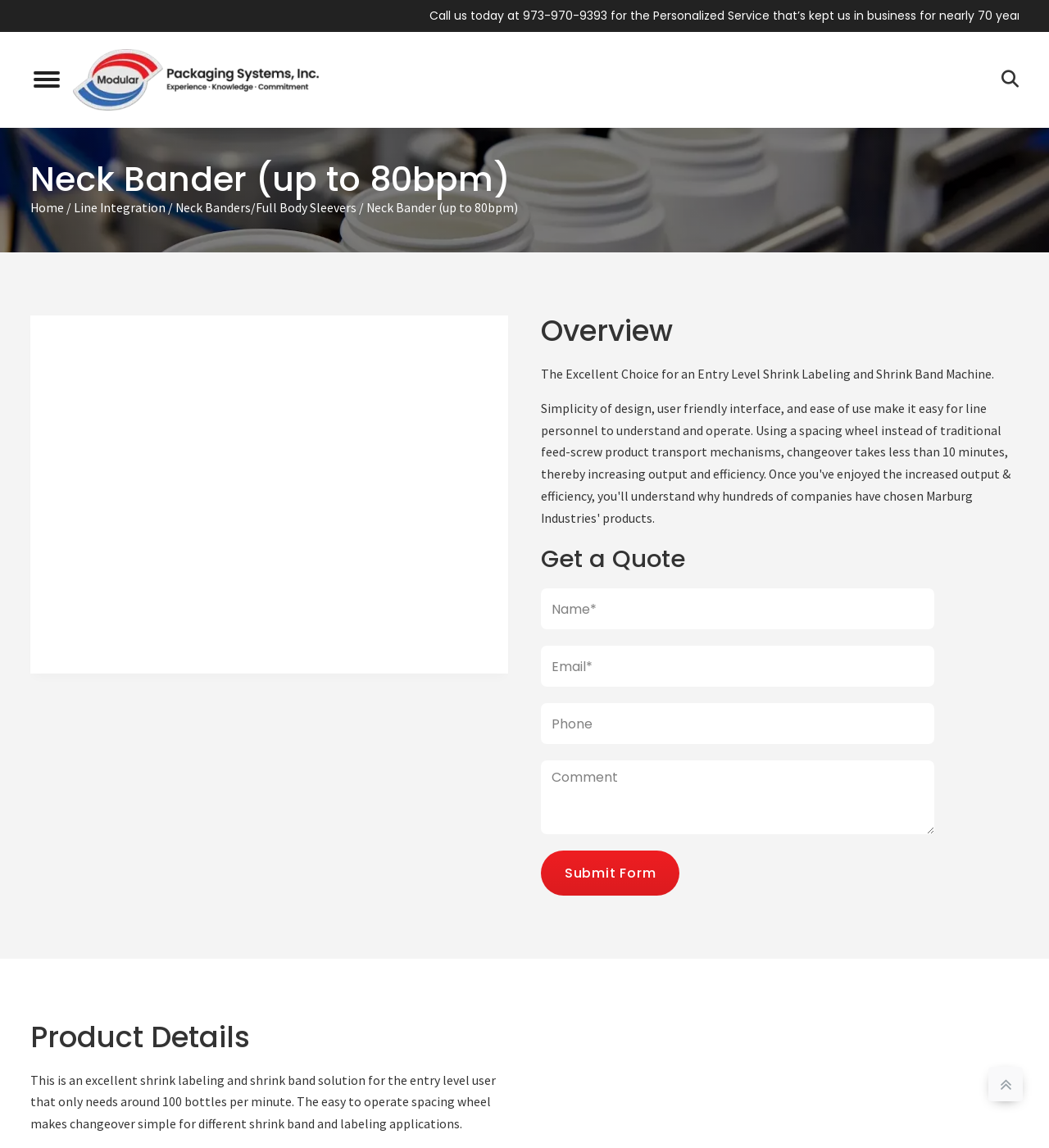Find the bounding box coordinates of the element I should click to carry out the following instruction: "Click the link to go to Home page".

[0.029, 0.174, 0.061, 0.188]